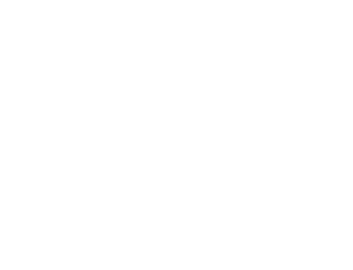What is the likely context of the checkmark symbol?
Use the information from the image to give a detailed answer to the question.

The checkmark symbol is likely used in the context of the hiring process at Ten Ren's Tea, suggesting that the applicant has successfully submitted their application or met specific requirements. This is inferred from the surrounding text and the theme of engagement and action in the recruitment announcement.